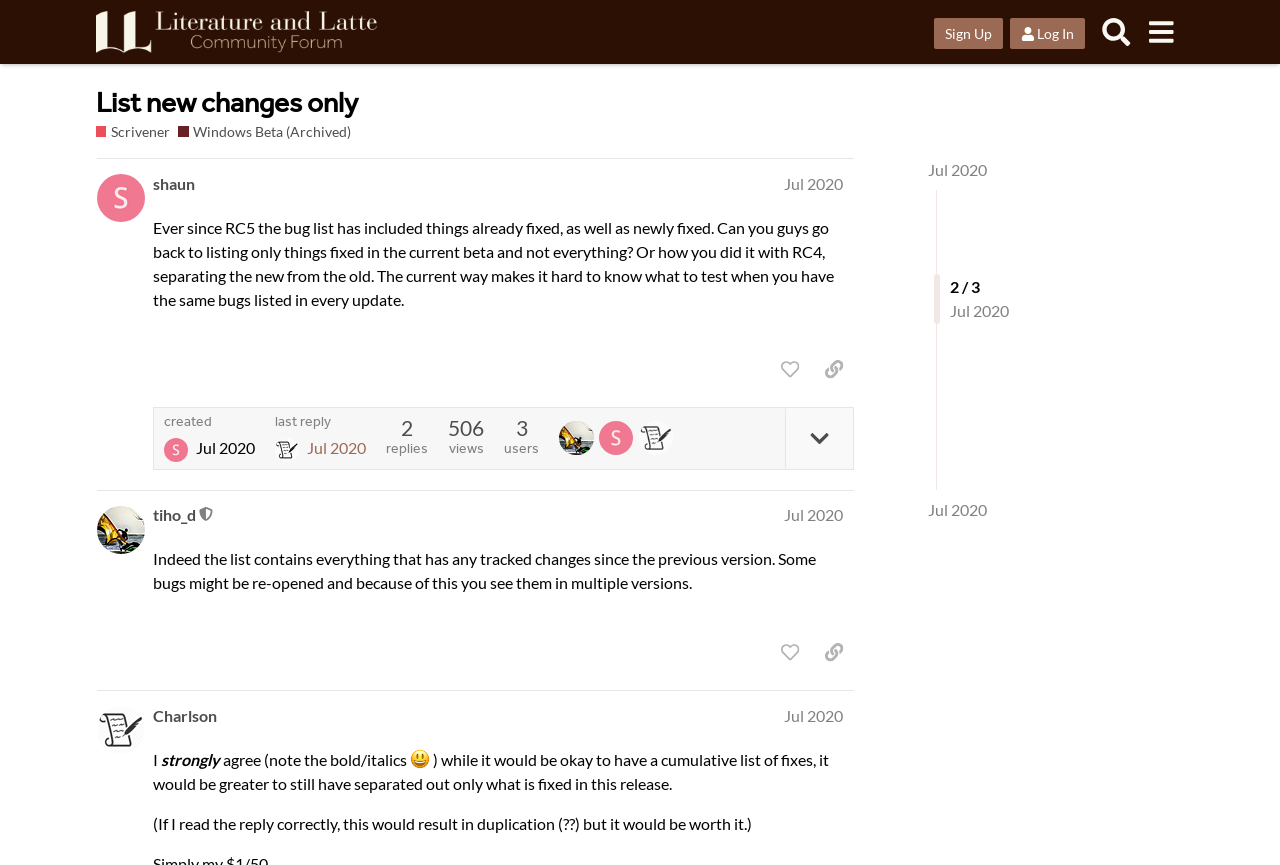Determine the bounding box for the UI element as described: "Jul 2020". The coordinates should be represented as four float numbers between 0 and 1, formatted as [left, top, right, bottom].

[0.725, 0.576, 0.771, 0.604]